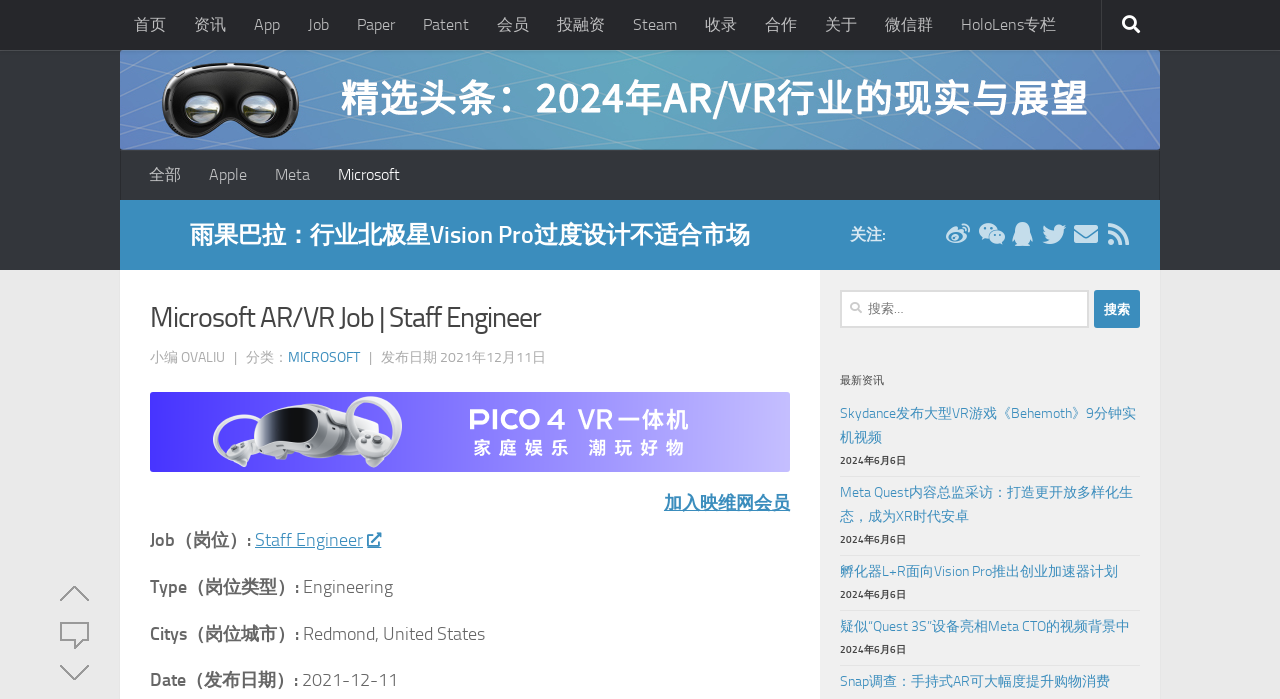Provide an in-depth description of the elements and layout of the webpage.

This webpage appears to be a job posting page for a Staff Engineer position at Microsoft in the AR/VR industry. At the top of the page, there is a navigation menu with links to various sections of the website, including "首页" (home), "资讯" (news), "App", "Job", "Paper", "Patent", "会员" (member), "投融资" (investment), "Steam", "收录" (collection), "合作" (cooperation), "关于" (about), and "微信群" (WeChat group).

Below the navigation menu, there is a search bar with a button labeled "搜索" (search). To the right of the search bar, there are links to various social media platforms, including "新浪微博" (Sina Weibo), "微信公众号" (WeChat public account), "QQ群" (QQ group), "Twitter", "联系邮箱" (contact email), and "RSS订阅" (RSS subscription).

The main content of the page is a job posting with a heading "Microsoft AR/VR Job | Staff Engineer". Below the heading, there is a brief description of the job, including the company, job type, and location. The job description is followed by a series of links to related news articles, including "扎克伯格：若Quest变成Vision Pro，是严重退步" (Zuckerberg: If Quest becomes Vision Pro, it's a serious setback), "Skydance发布大型VR游戏《Behemoth》9分钟实机视频" (Skydance releases 9-minute VR game "Behemoth" gameplay video), and "Meta Quest内容总监采访：打造更开放多样化生态，成为XR时代安卓" (Meta Quest content director interview: Building a more open and diverse ecosystem, becoming the Android of XR era).

To the right of the job posting, there is a section with links to other job postings, including "全部" (all), "Apple", "Meta", and "Microsoft". There is also an image with a caption "广告" (advertisement) above the job posting section.

At the bottom of the page, there is a section with links to the latest news articles, including "最新资讯" (latest news), "Skydance发布大型VR游戏《Behemoth》9分钟实机视频", and "Meta Quest内容总监采访：打造更开放多样化生